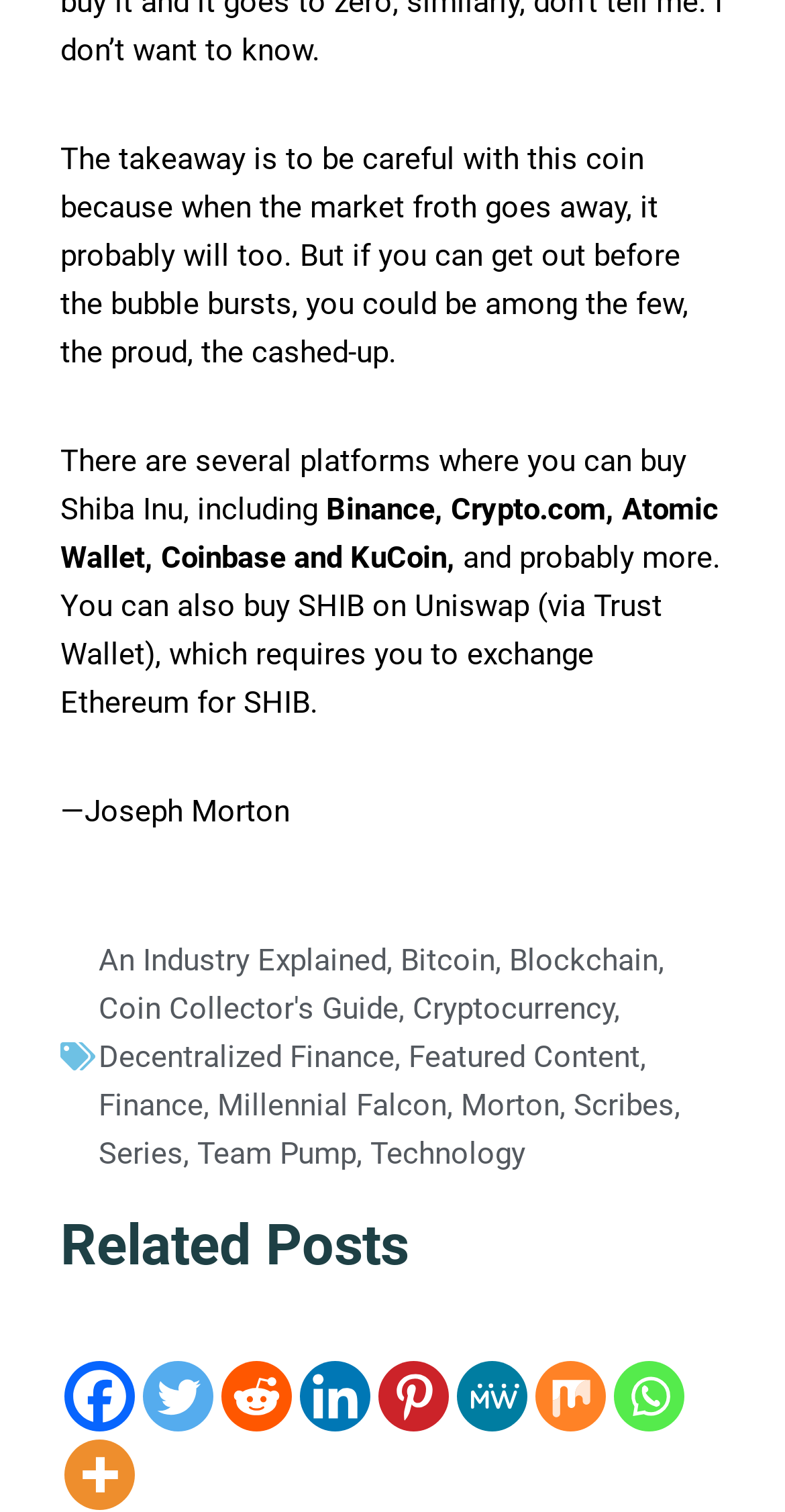Please provide the bounding box coordinates for the element that needs to be clicked to perform the instruction: "Read more about 'Coin Collector's Guide'". The coordinates must consist of four float numbers between 0 and 1, formatted as [left, top, right, bottom].

[0.126, 0.656, 0.508, 0.68]